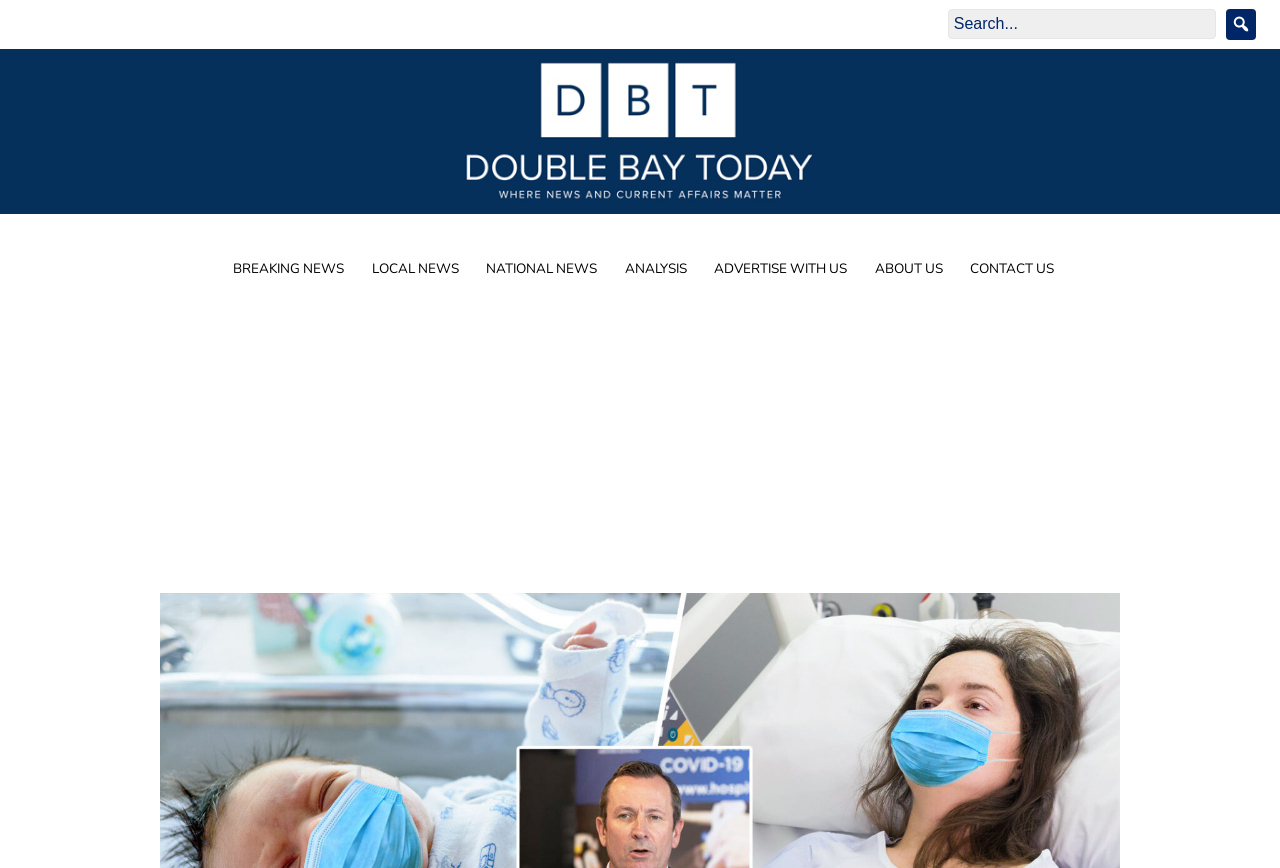Find the bounding box coordinates of the element's region that should be clicked in order to follow the given instruction: "view advertisement". The coordinates should consist of four float numbers between 0 and 1, i.e., [left, top, right, bottom].

[0.125, 0.351, 0.875, 0.674]